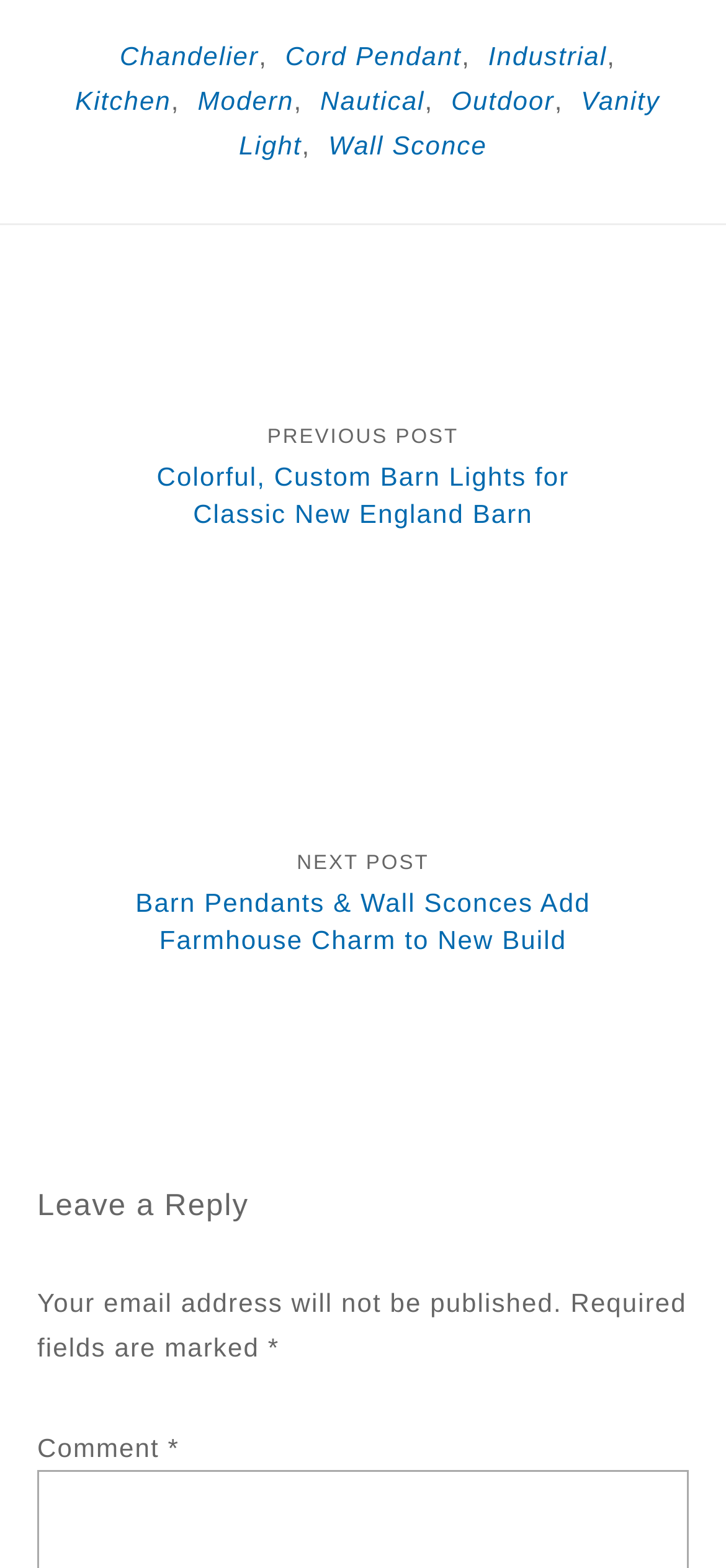What is the purpose of the section at the bottom?
Based on the screenshot, provide a one-word or short-phrase response.

Leave a reply